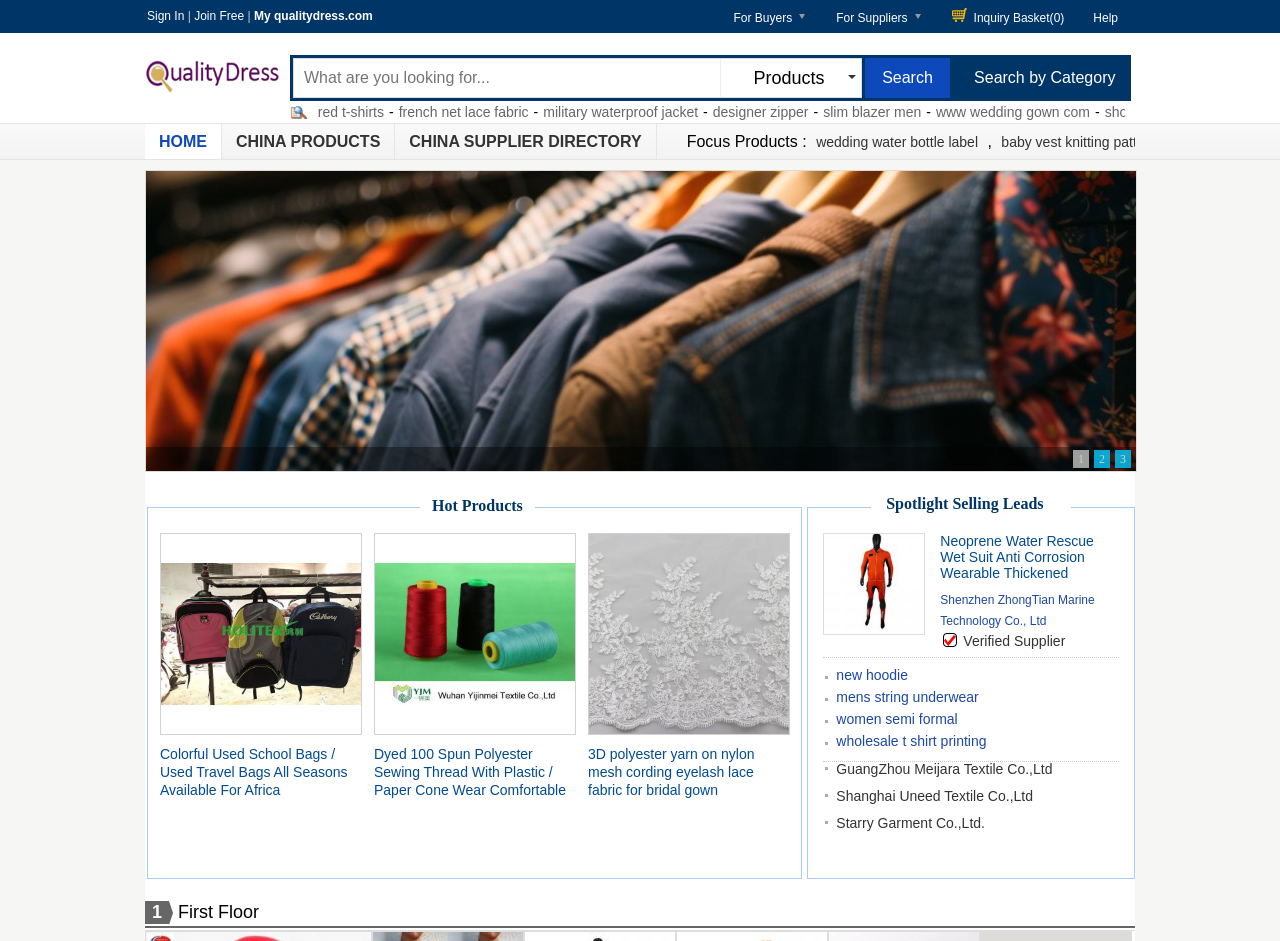Show the bounding box coordinates for the HTML element described as: "China Products".

[0.173, 0.132, 0.308, 0.169]